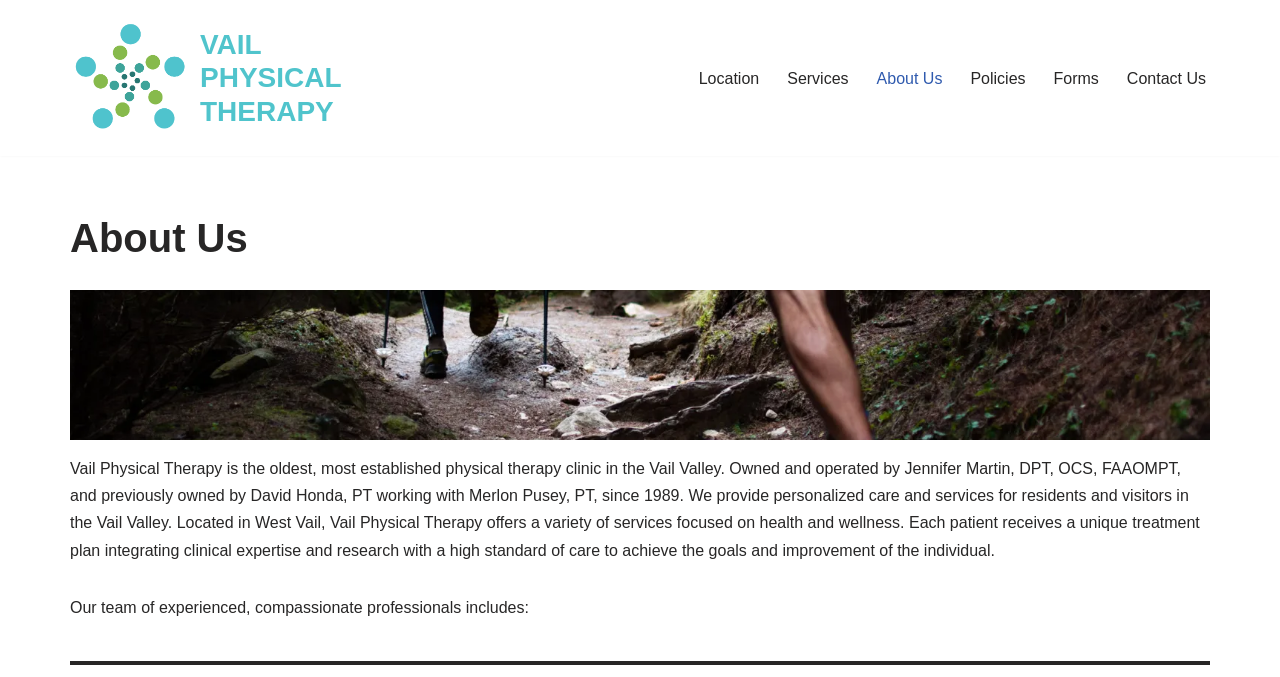Based on the visual content of the image, answer the question thoroughly: What services does Vail Physical Therapy offer?

The services offered by Vail Physical Therapy are mentioned in the paragraph below the main heading, which states 'Located in West Vail, Vail Physical Therapy offers a variety of services focused on health and wellness'.